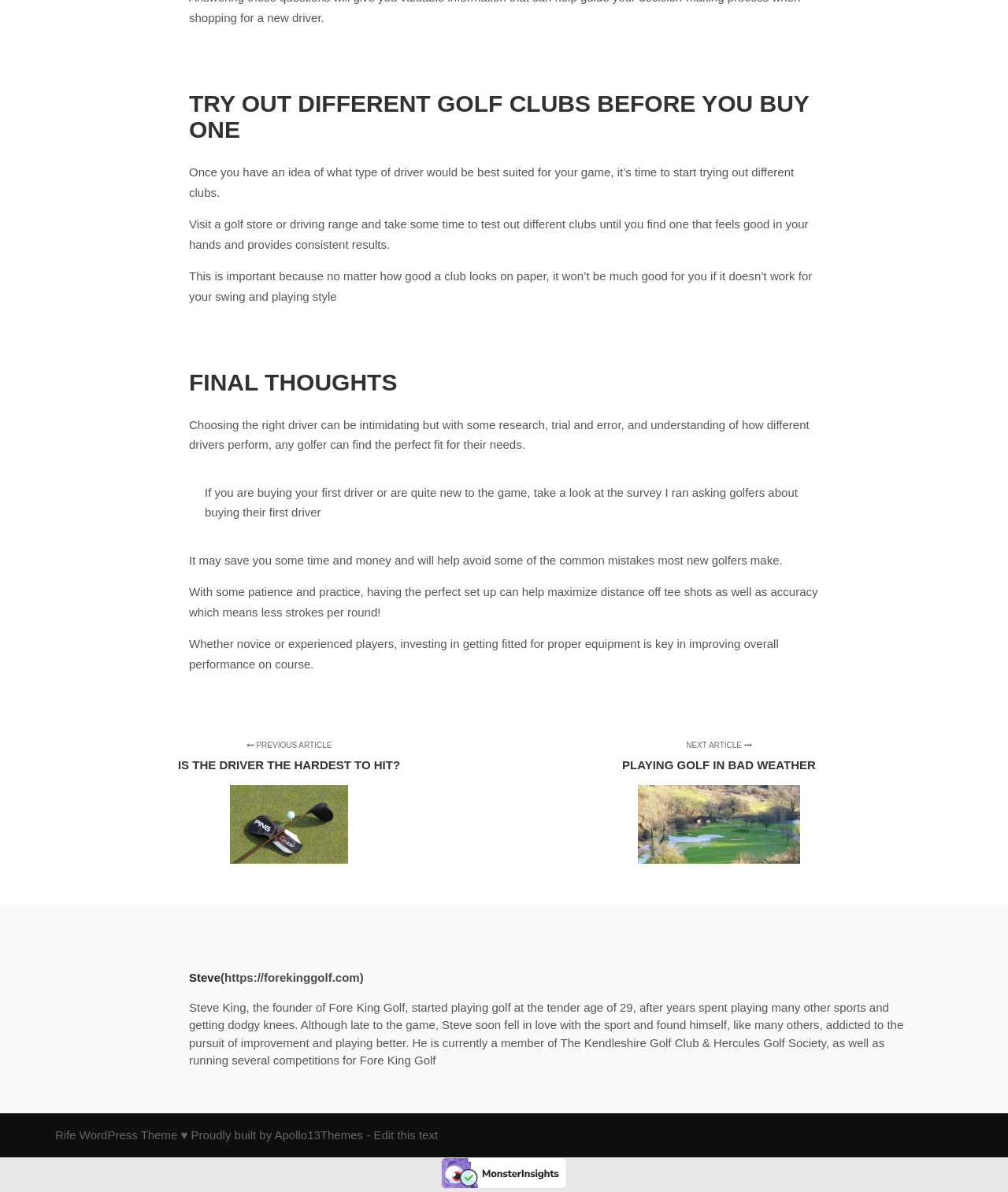Use the information in the screenshot to answer the question comprehensively: What is the author's name?

The author's name is Steve King, which is mentioned at the bottom of the webpage, along with a brief description of his background and experience with golf.